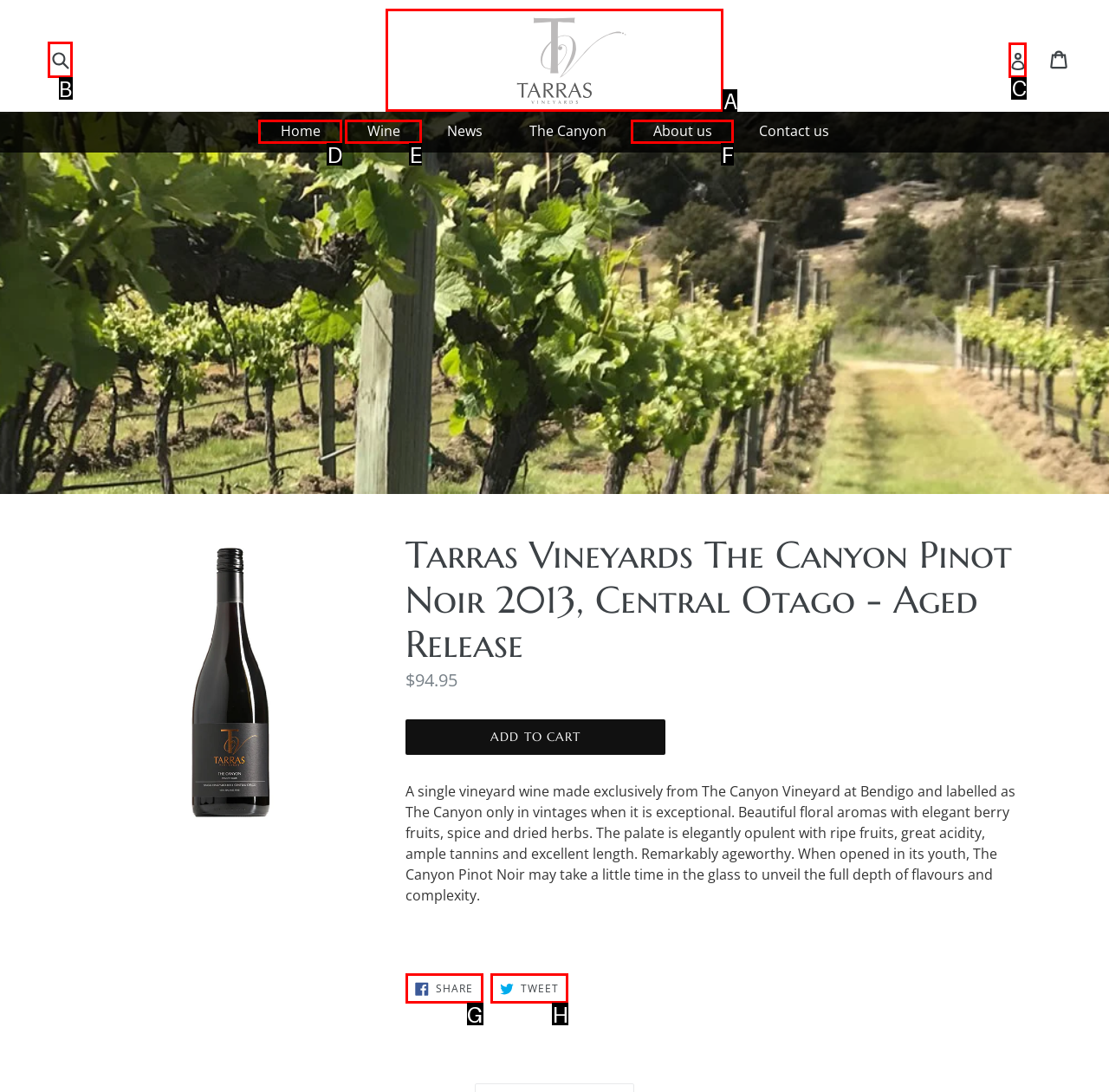Identify the correct UI element to click for the following task: Subscribe to the newsletter Choose the option's letter based on the given choices.

None